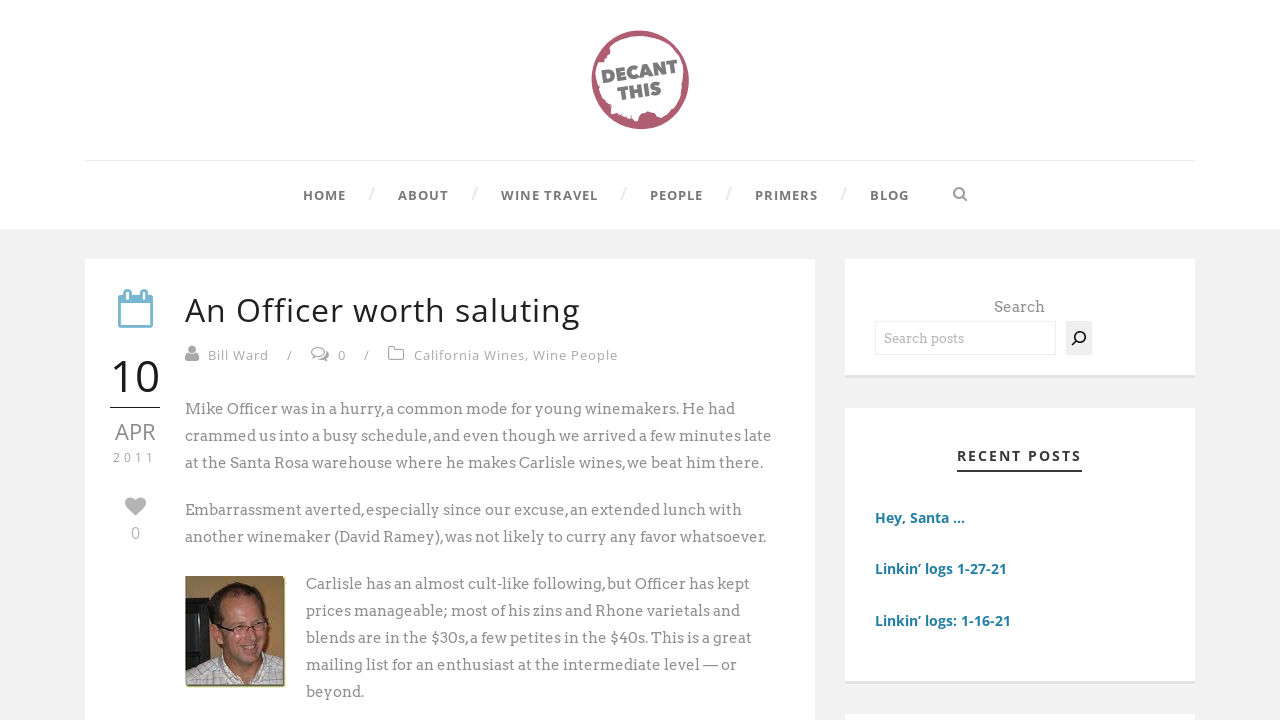Please give the bounding box coordinates of the area that should be clicked to fulfill the following instruction: "Browse the 'GAMINGS' category". The coordinates should be in the format of four float numbers from 0 to 1, i.e., [left, top, right, bottom].

None